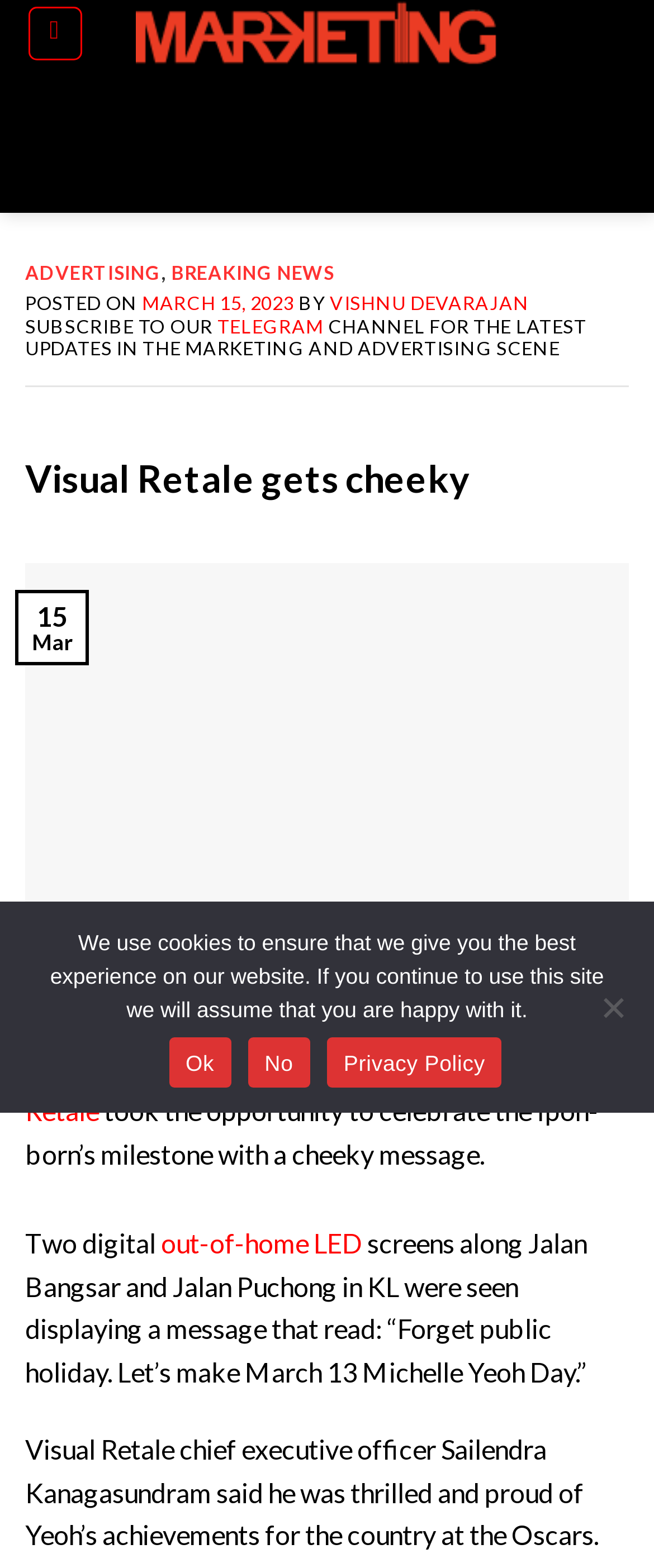Please specify the bounding box coordinates in the format (top-left x, top-left y, bottom-right x, bottom-right y), with all values as floating point numbers between 0 and 1. Identify the bounding box of the UI element described by: March 15, 2023March 15, 2023

[0.217, 0.186, 0.45, 0.2]